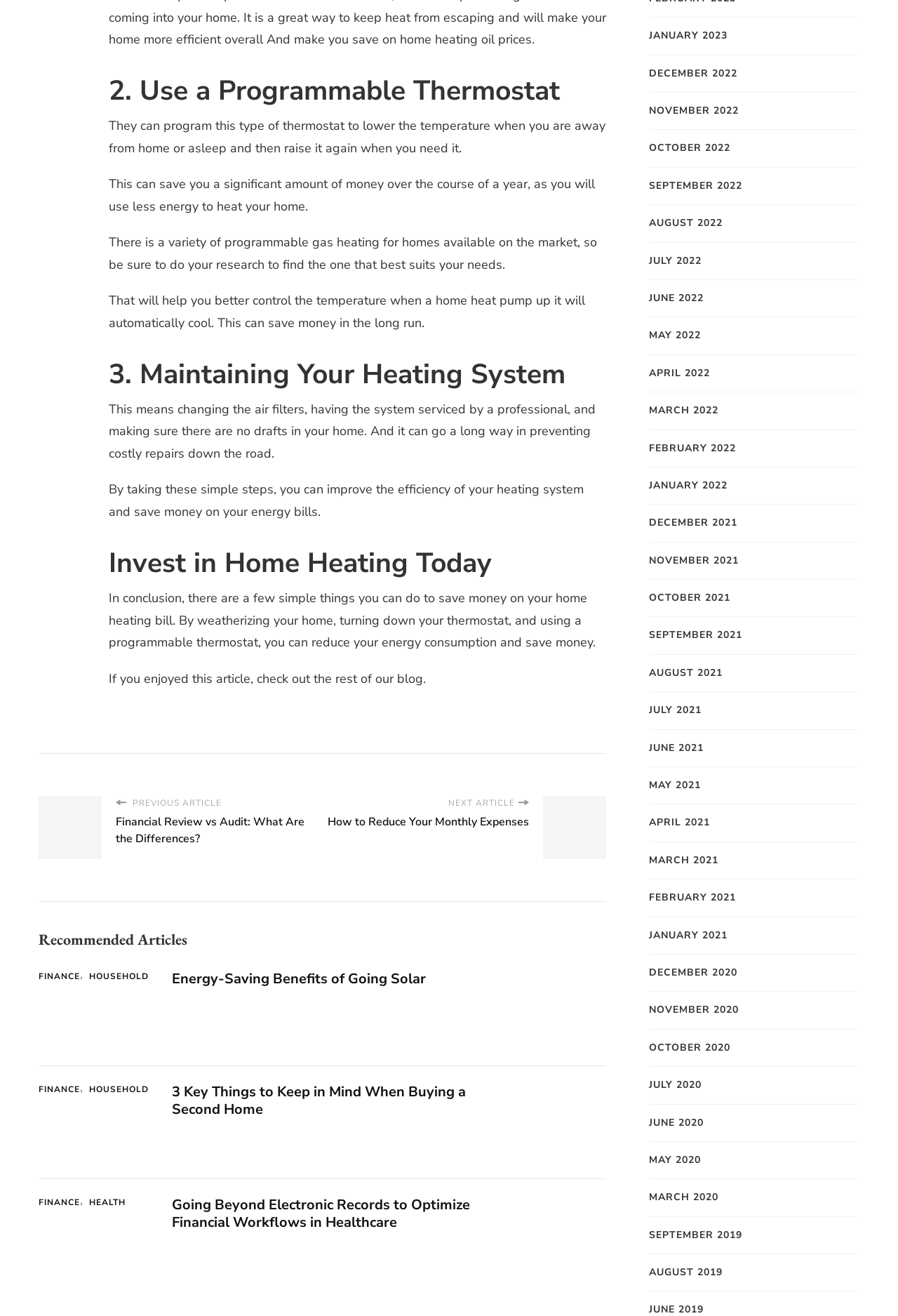Identify the bounding box coordinates for the region of the element that should be clicked to carry out the instruction: "Share on Facebook". The bounding box coordinates should be four float numbers between 0 and 1, i.e., [left, top, right, bottom].

None